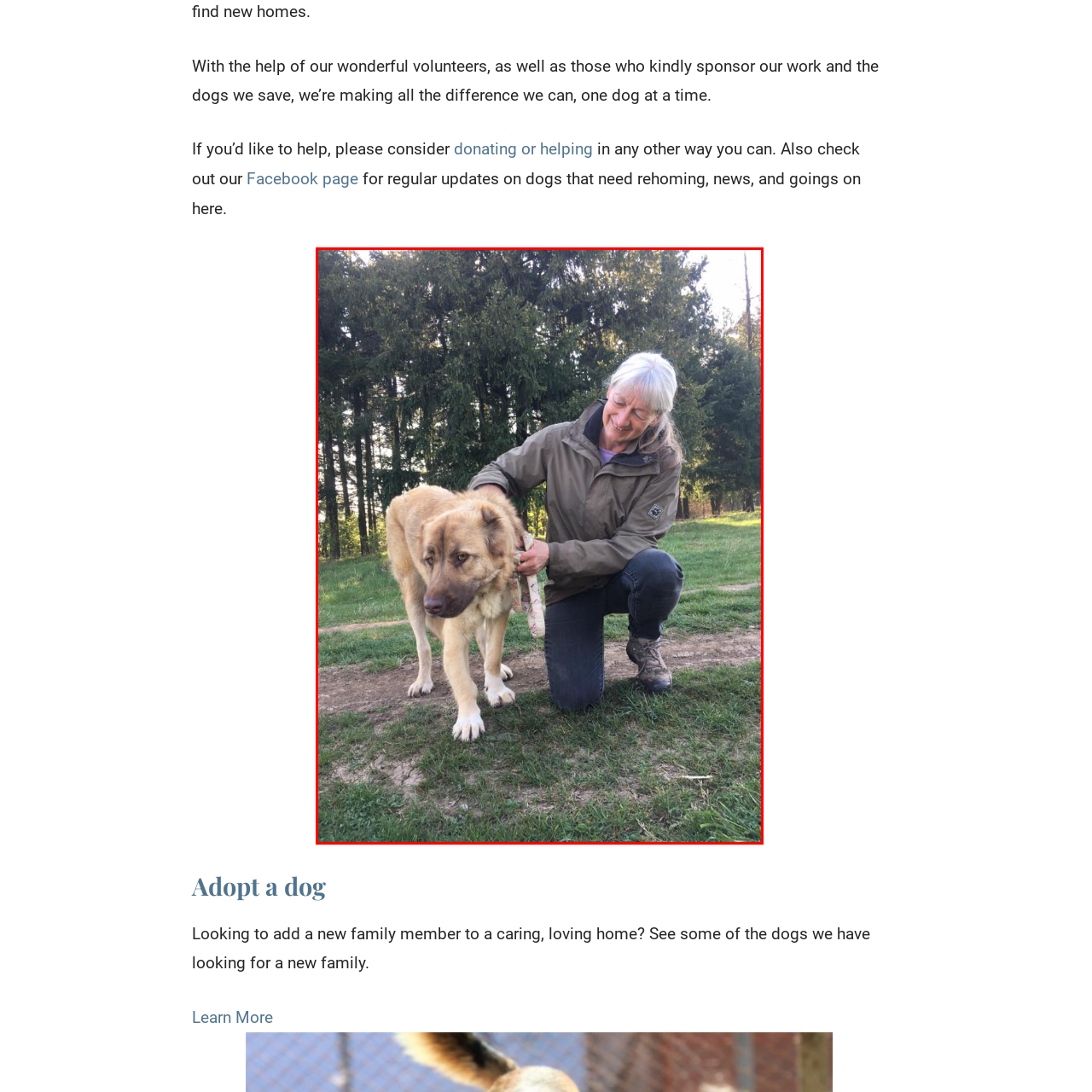What is the dog's coat color?
Look closely at the image highlighted by the red bounding box and give a comprehensive answer to the question.

The caption describes the dog as having a 'soft golden coat', which suggests that the dog's coat color is golden.